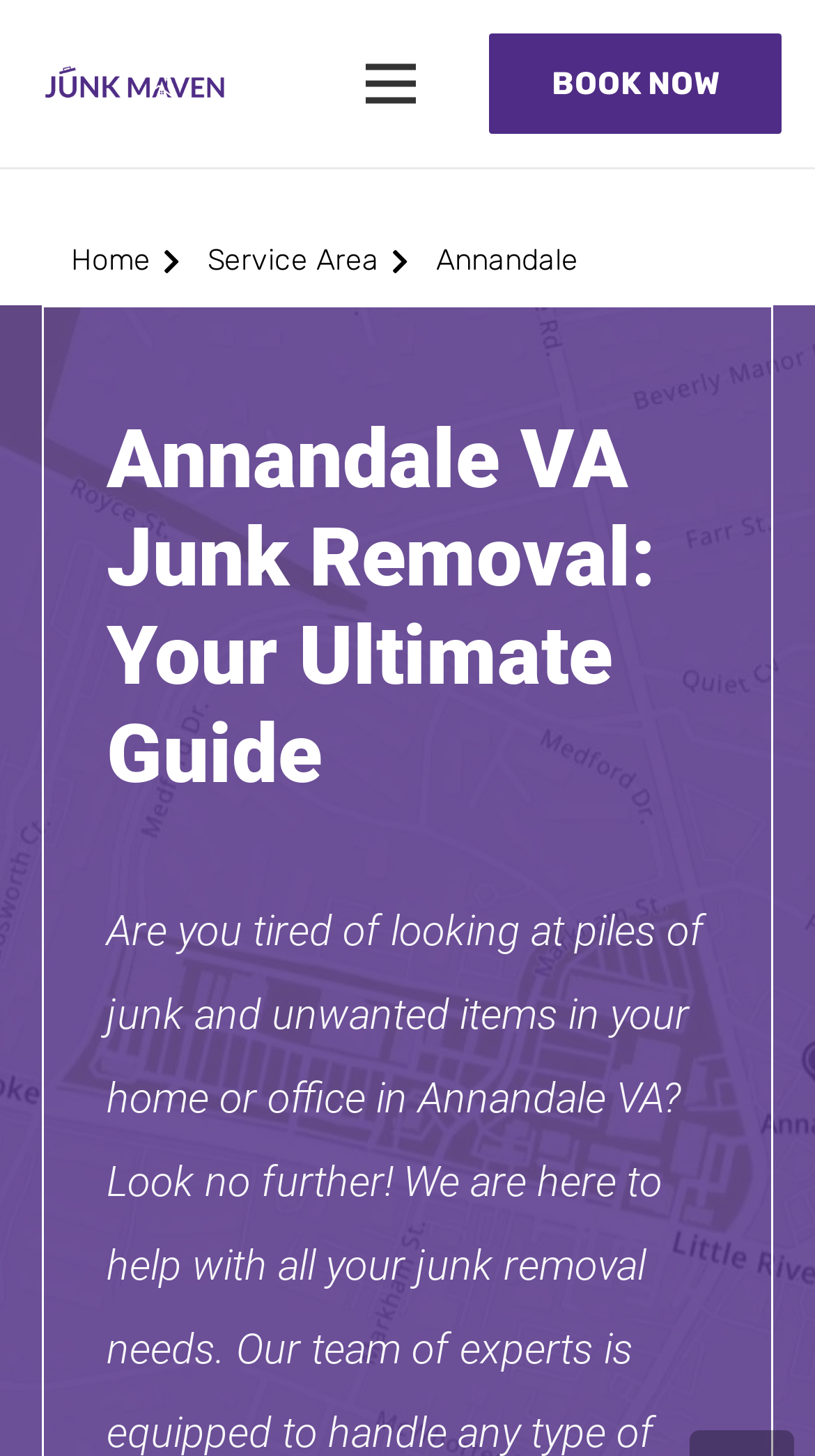What is the company name?
Based on the image, please offer an in-depth response to the question.

I found the company name by looking at the image element at the top of the page, which has the text 'Junk Maven LLC'.